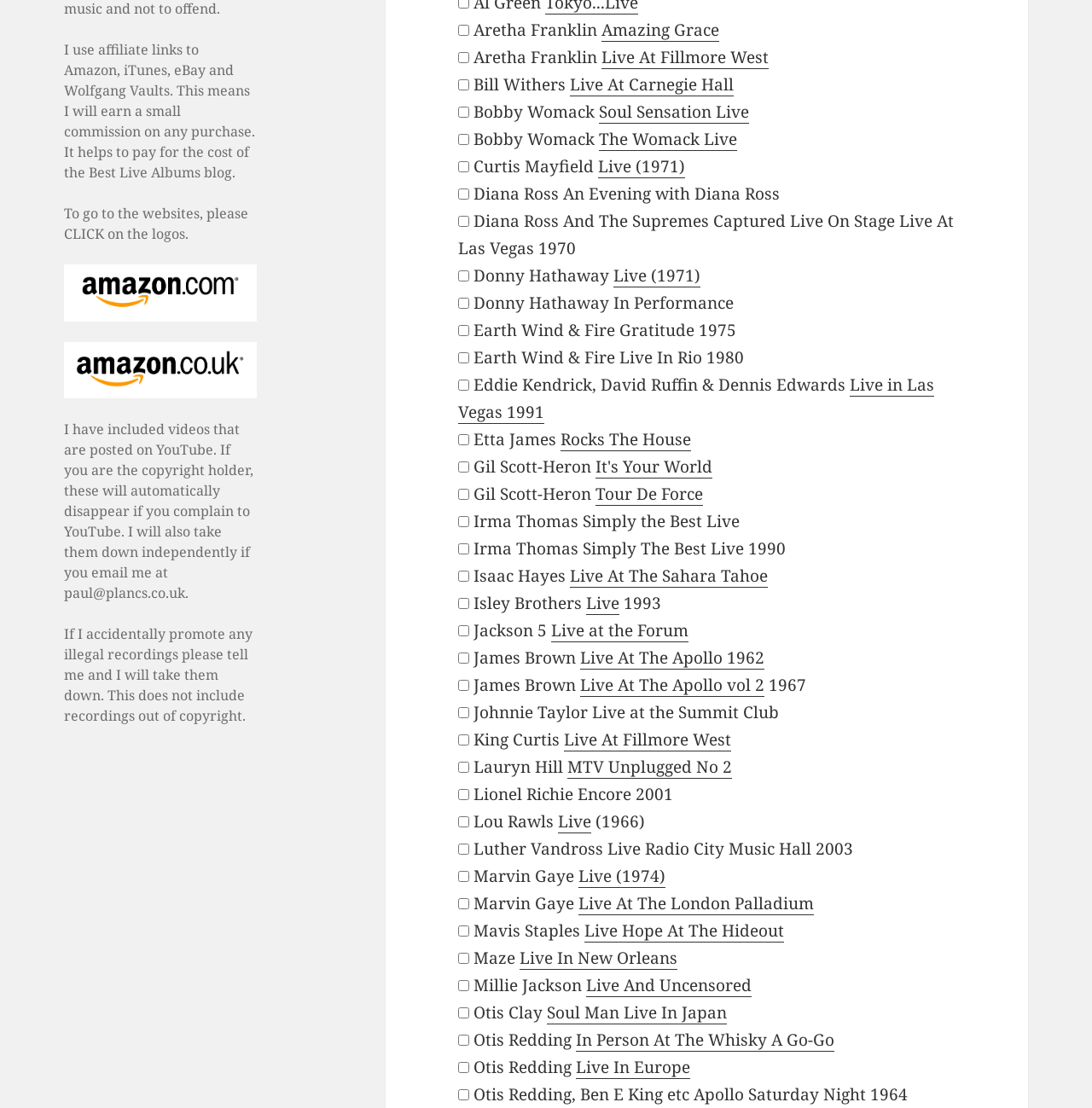Using details from the image, please answer the following question comprehensively:
What is the warning about YouTube videos?

The warning is that if the copyright holder complains to YouTube, the videos will automatically disappear, and the website owner will also take them down independently if emailed.